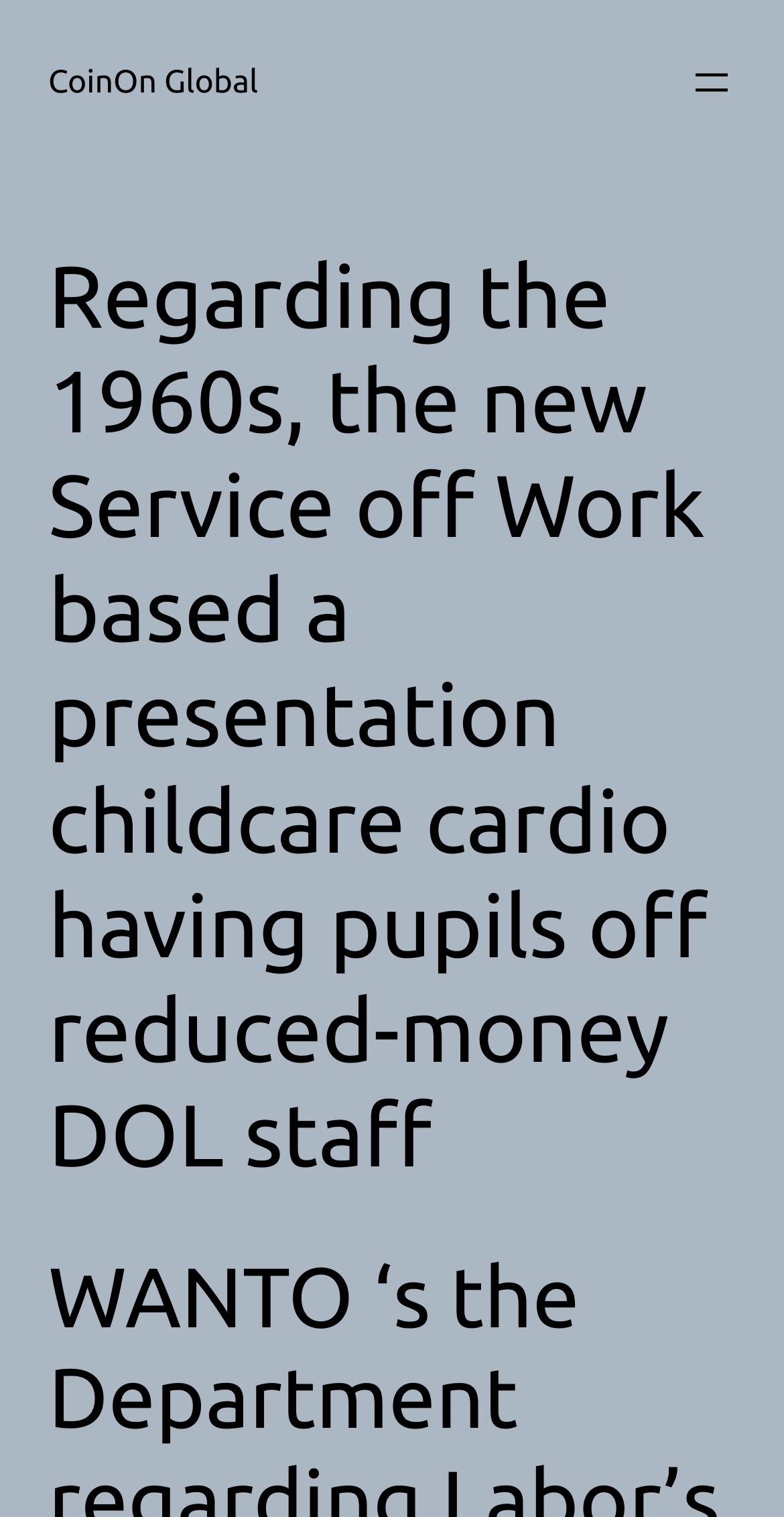Extract the main heading from the webpage content.

Regarding the 1960s, the new Service off Work based a presentation childcare cardio having pupils off reduced-money DOL staff